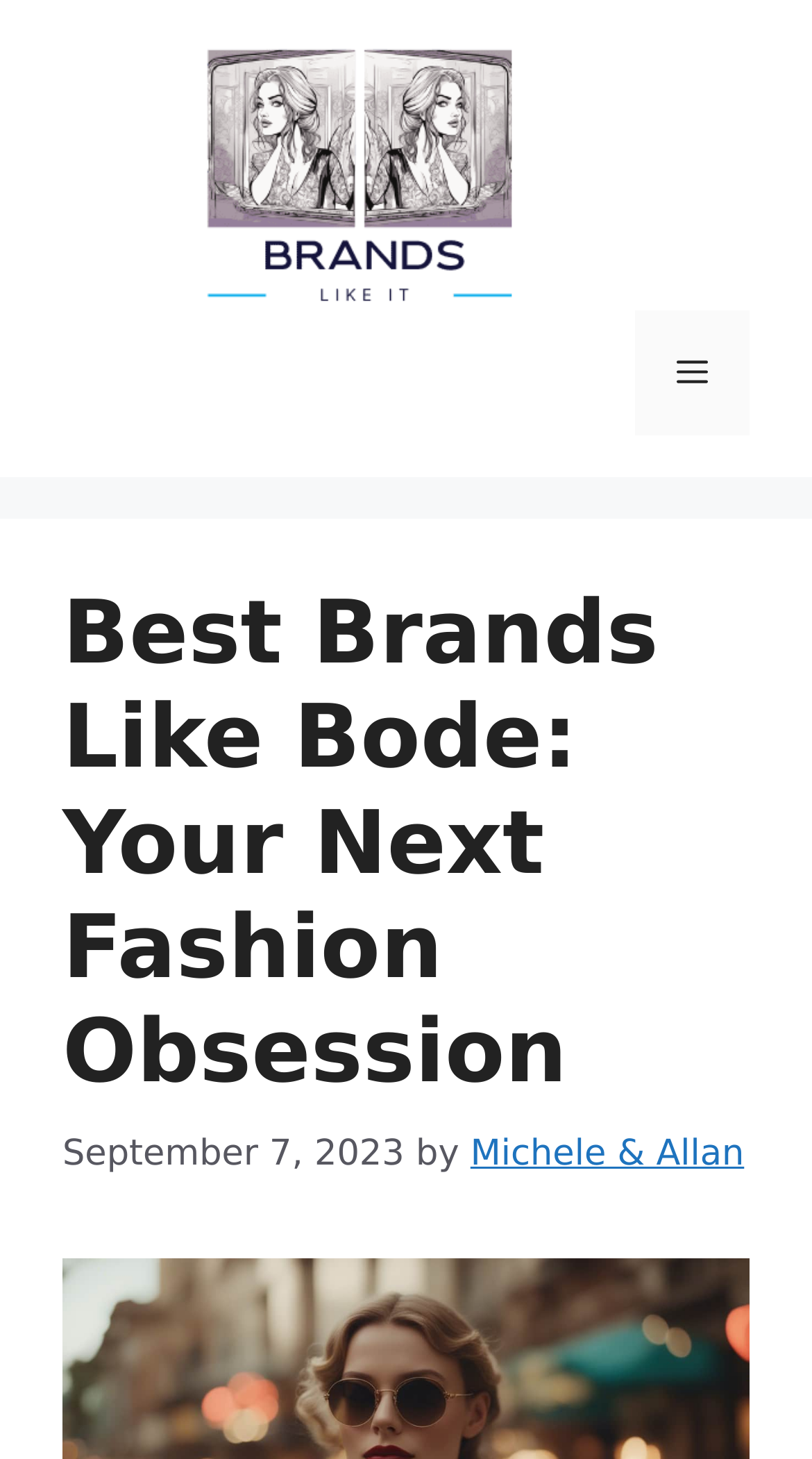From the webpage screenshot, identify the region described by alt="brandslikeit.com". Provide the bounding box coordinates as (top-left x, top-left y, bottom-right x, bottom-right y), with each value being a floating point number between 0 and 1.

[0.077, 0.106, 0.821, 0.134]